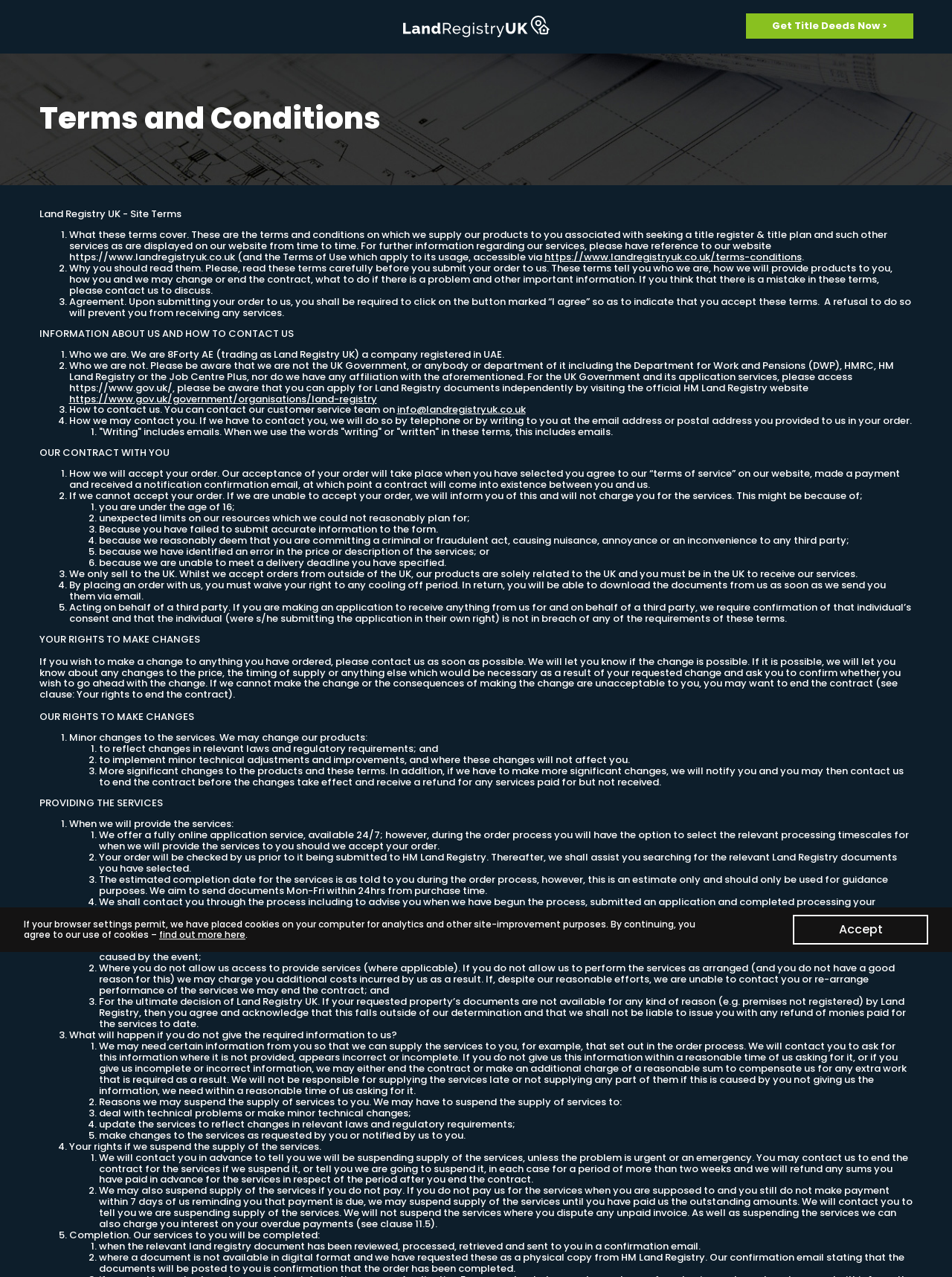Please analyze the image and provide a thorough answer to the question:
How will Land Registry UK contact you?

As stated on the webpage, if Land Registry UK needs to contact you, they will do so by telephone or by writing to you at the email address or postal address you provided to them in your order.